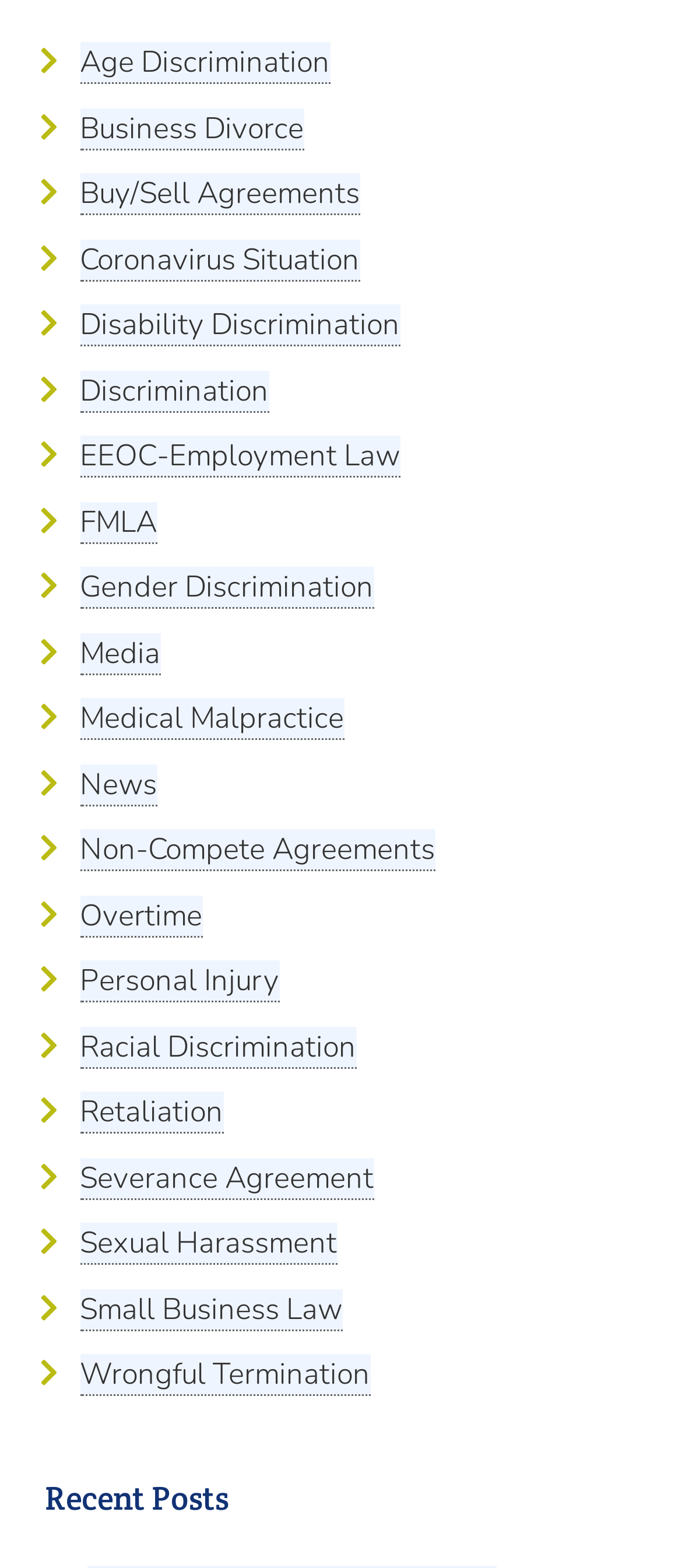Give the bounding box coordinates for this UI element: "Small Business Law". The coordinates should be four float numbers between 0 and 1, arranged as [left, top, right, bottom].

[0.117, 0.822, 0.501, 0.848]